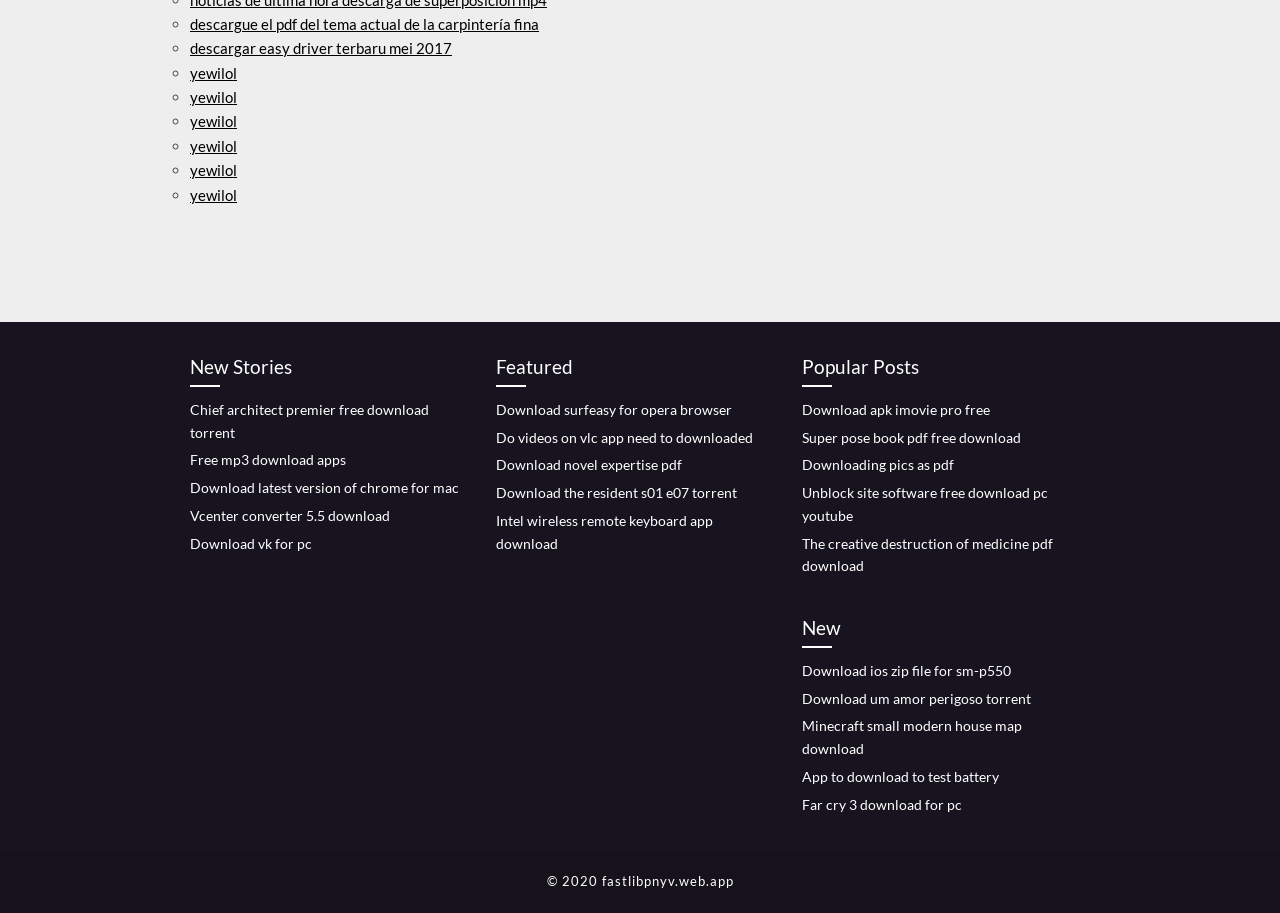Respond to the question below with a single word or phrase: How many headings are there on the webpage?

4